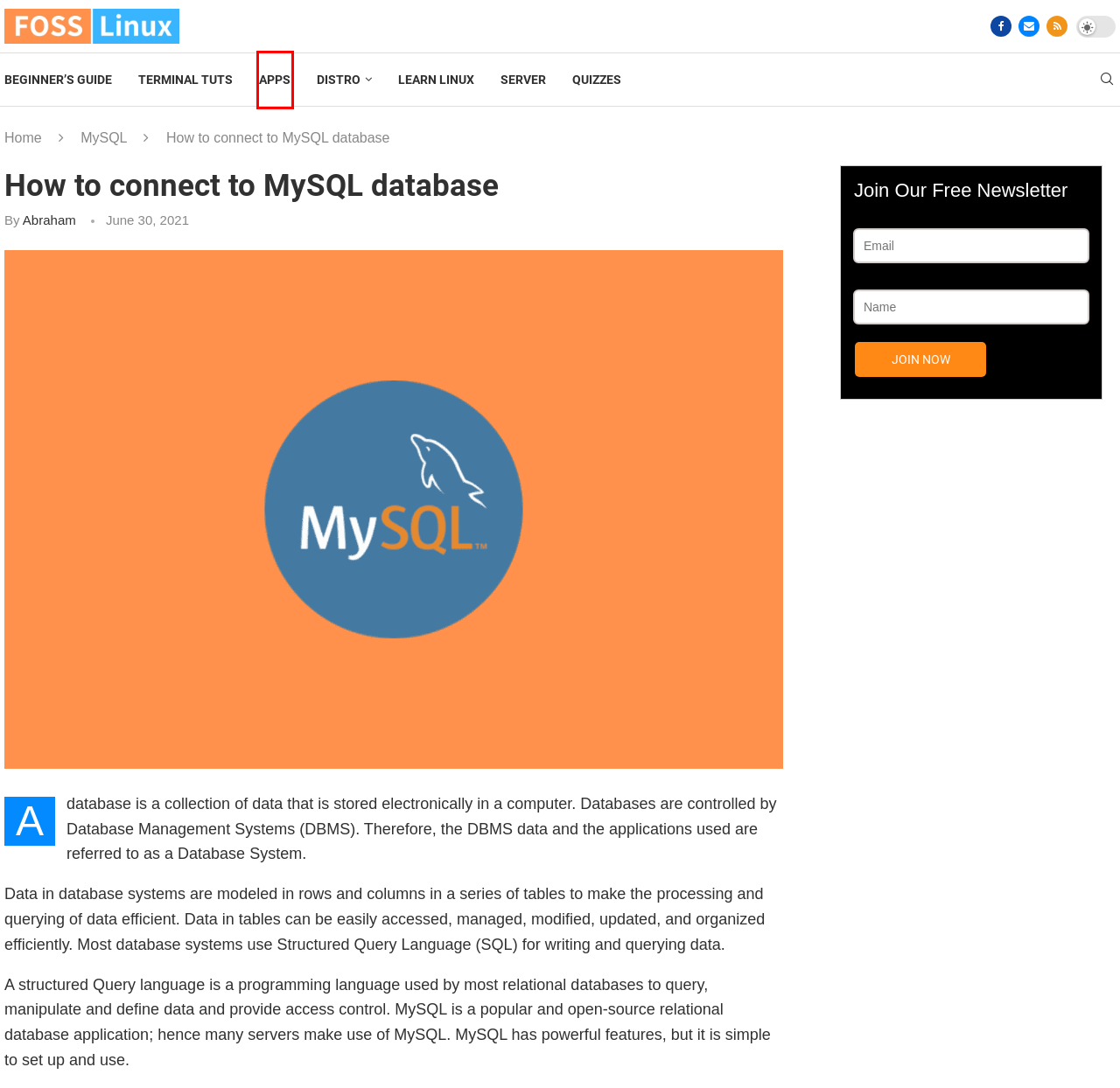Observe the screenshot of a webpage with a red bounding box around an element. Identify the webpage description that best fits the new page after the element inside the bounding box is clicked. The candidates are:
A. Abraham - FOSS Linux
B. Beginner’s Guide  - FOSS Linux
C. Downloads  - FOSS Linux
D. FOSS Linux - Enhance your Linux experience
E. Linux Server | FOSS Linux
F. Learn Linux  - FOSS Linux
G. Ubuntu  - FOSS Linux
H. MySQL  - FOSS Linux

C